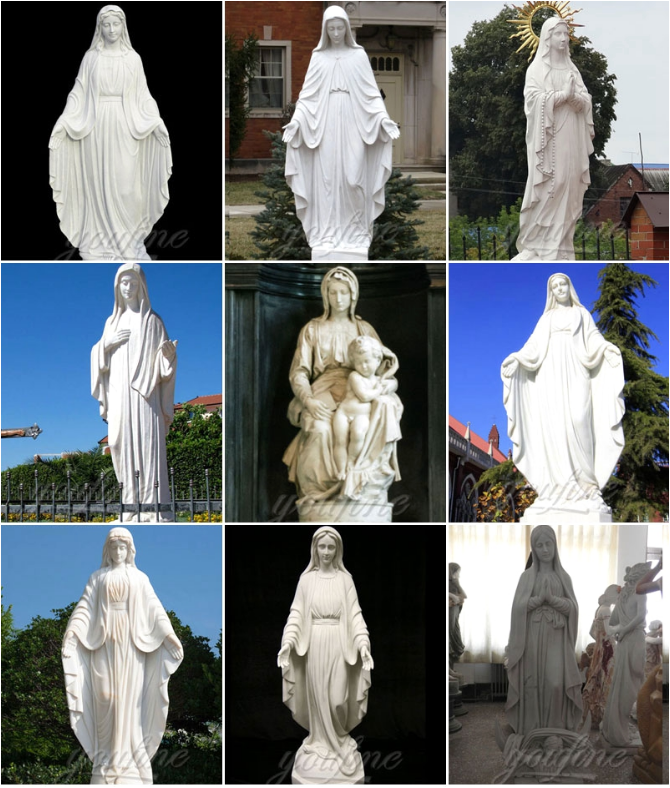What is the purpose of these statues?
Provide a detailed answer to the question, using the image to inform your response.

The caption states that these statues inspire devotion and reverence, whether they are carved for personal gardens or public spaces. This suggests that the primary purpose of these statues is to evoke a sense of spirituality and respect in those who view them.